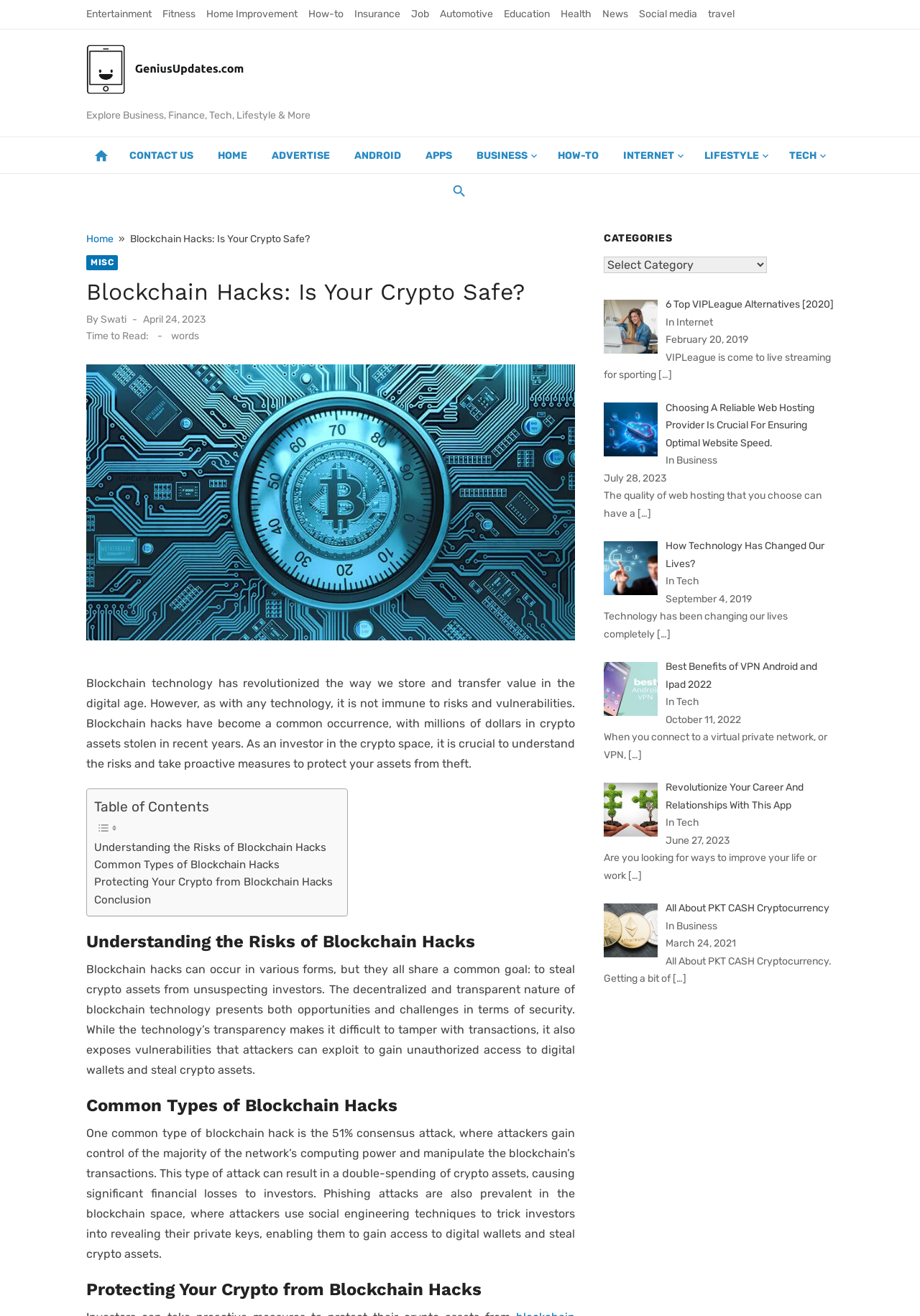Indicate the bounding box coordinates of the clickable region to achieve the following instruction: "Click on 'CONTACT US'."

[0.133, 0.104, 0.218, 0.132]